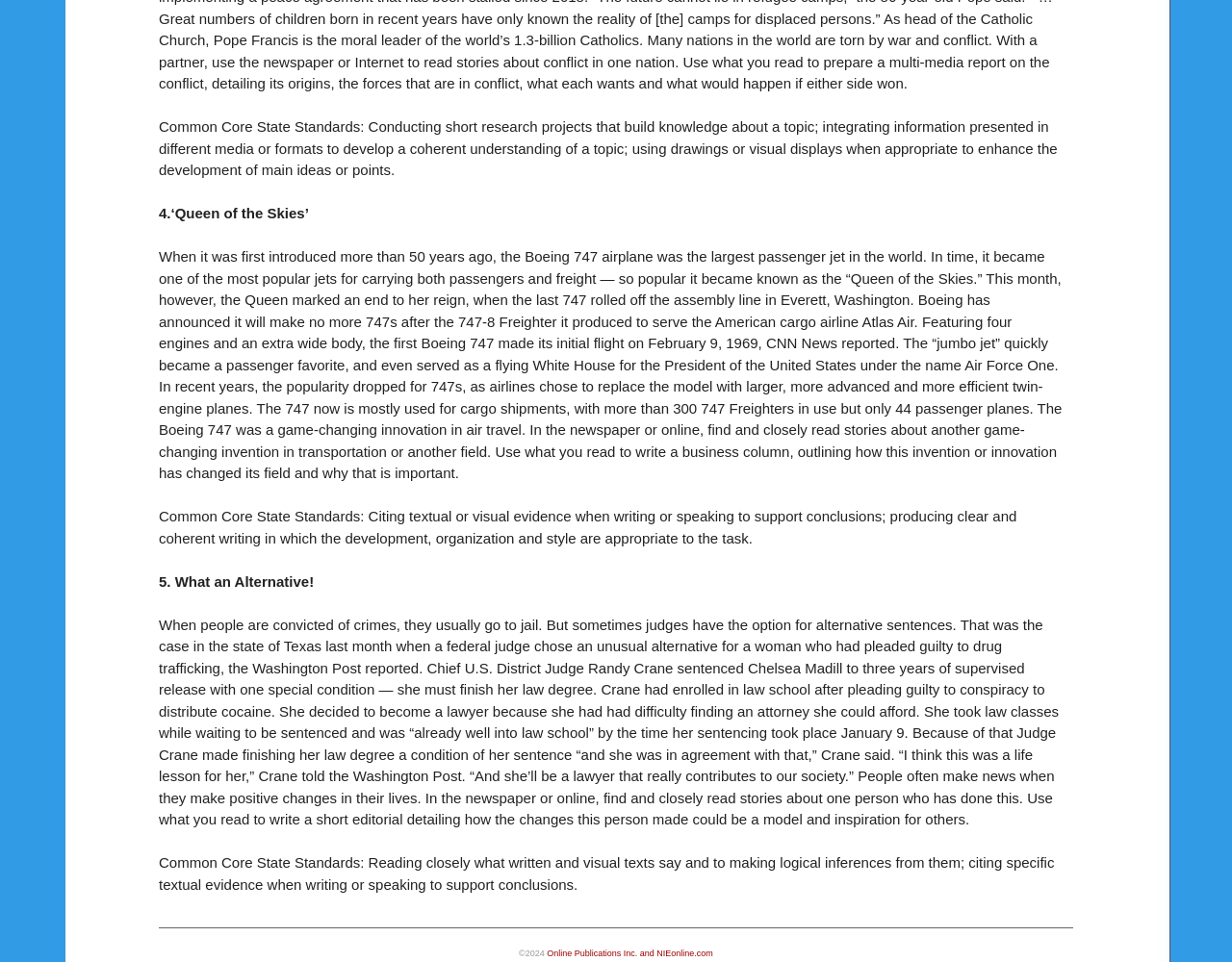What is the name of the airline that the last 747-8 Freighter was produced for?
Refer to the image and answer the question using a single word or phrase.

Atlas Air